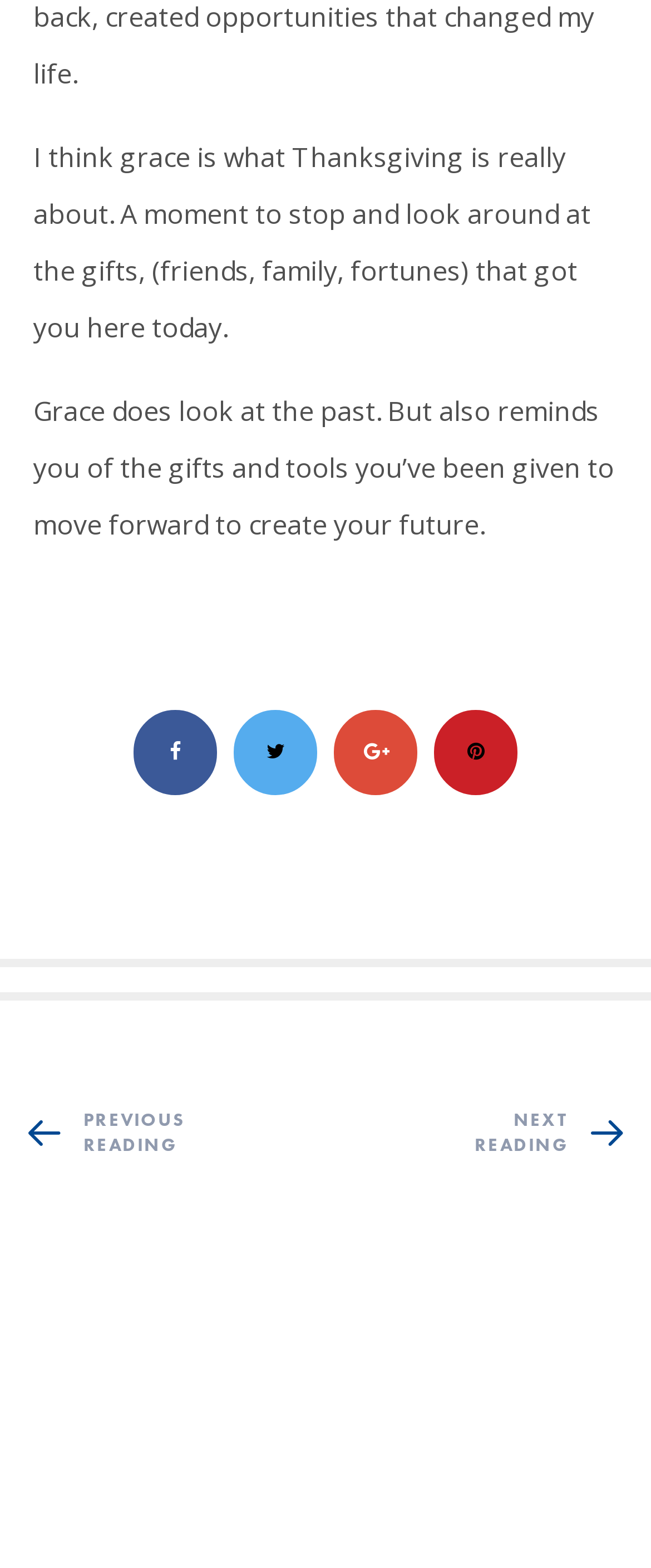What is the main theme of the text?
Answer the question with a single word or phrase, referring to the image.

Thanksgiving